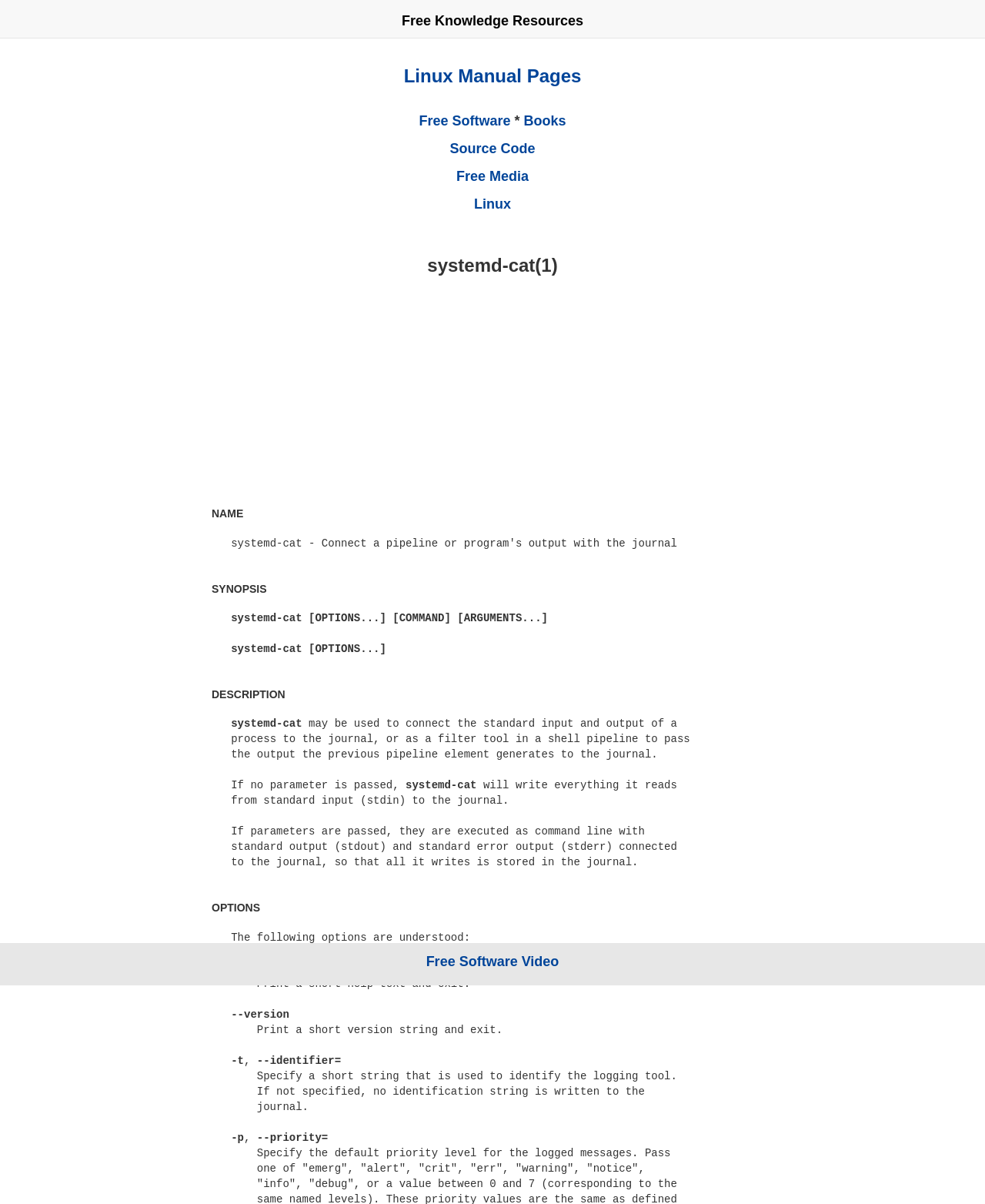Please provide a comprehensive response to the question below by analyzing the image: 
How many links are present in the top section?

The top section of the webpage contains five links: 'Free Knowledge Resources', 'Linux Manual Pages', 'Free Software', 'Books', and 'Source Code'. These links are arranged horizontally and have distinct bounding box coordinates.